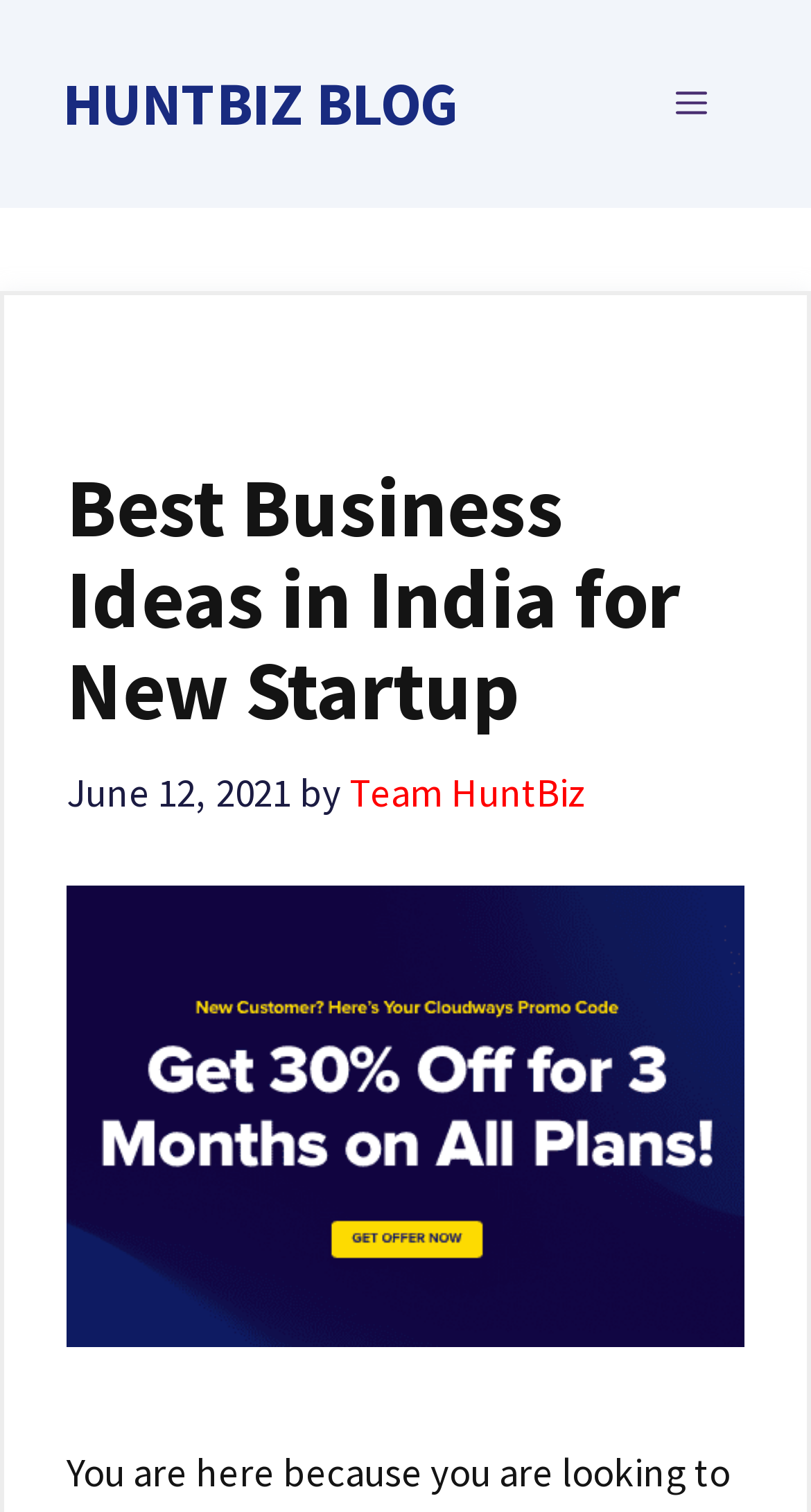Determine the bounding box for the HTML element described here: "HuntBiz Blog". The coordinates should be given as [left, top, right, bottom] with each number being a float between 0 and 1.

[0.077, 0.042, 0.567, 0.093]